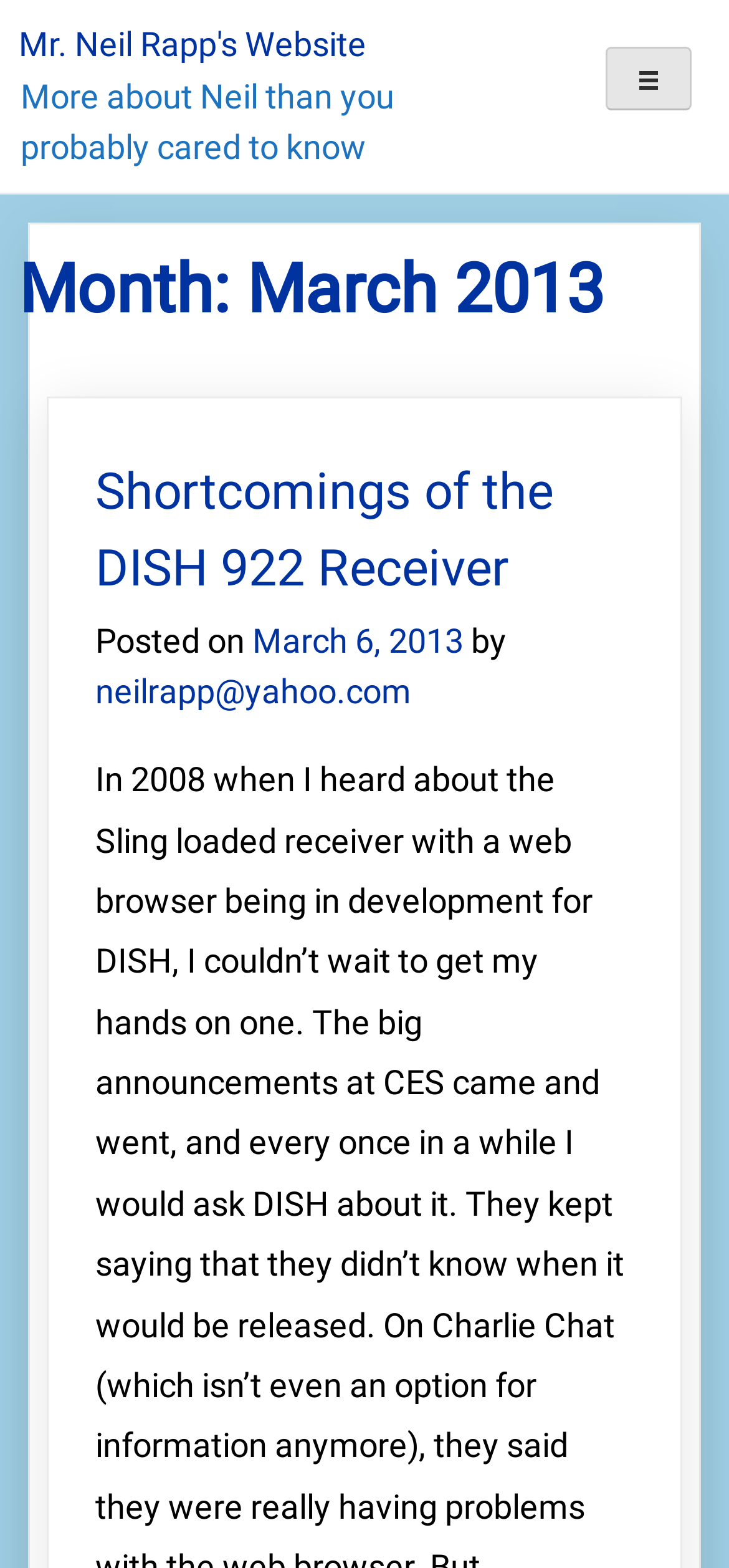From the given element description: "Mr. Neil Rapp's website", find the bounding box for the UI element. Provide the coordinates as four float numbers between 0 and 1, in the order [left, top, right, bottom].

[0.026, 0.016, 0.503, 0.041]